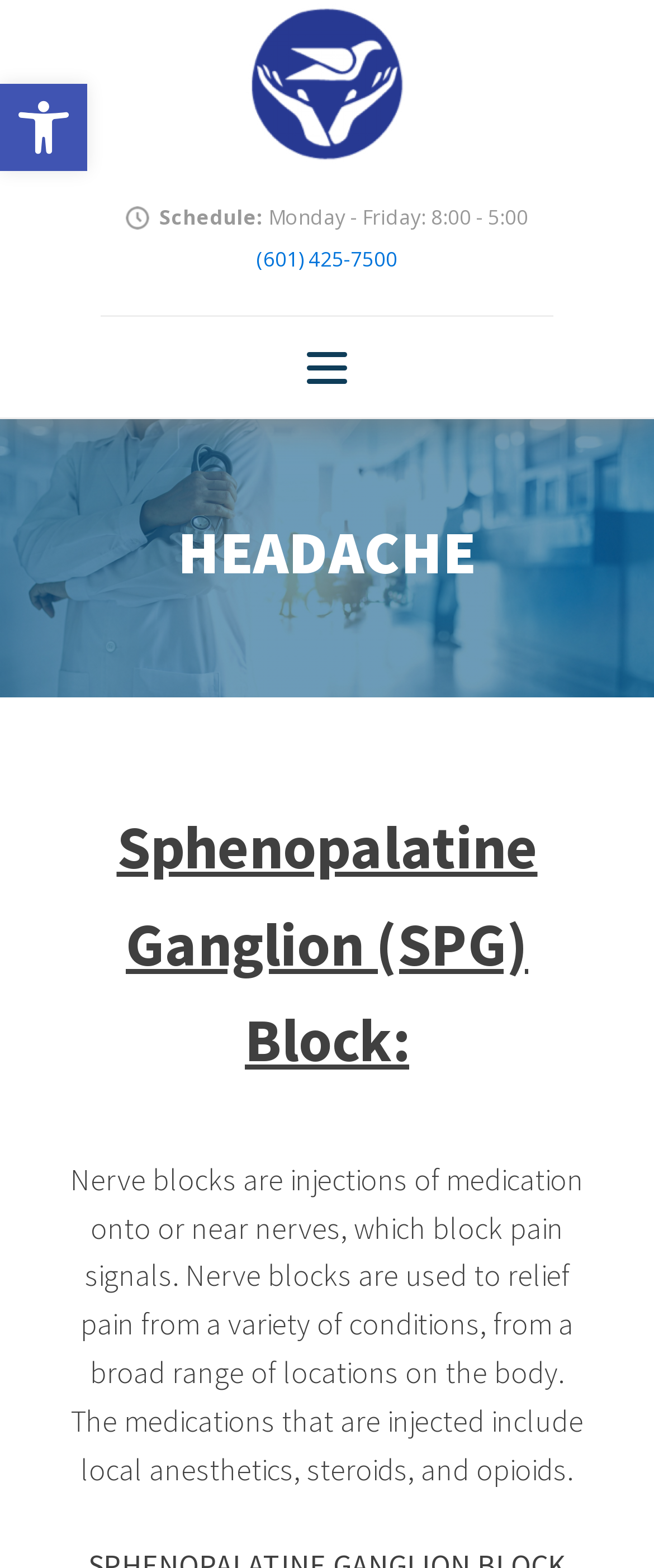What is the office schedule?
Utilize the information in the image to give a detailed answer to the question.

I found the office schedule by looking at the static text elements on the webpage. Specifically, I found the text 'Schedule:' and then looked for the corresponding text that provides the schedule, which is 'Monday - Friday: 8:00 - 5:00'.